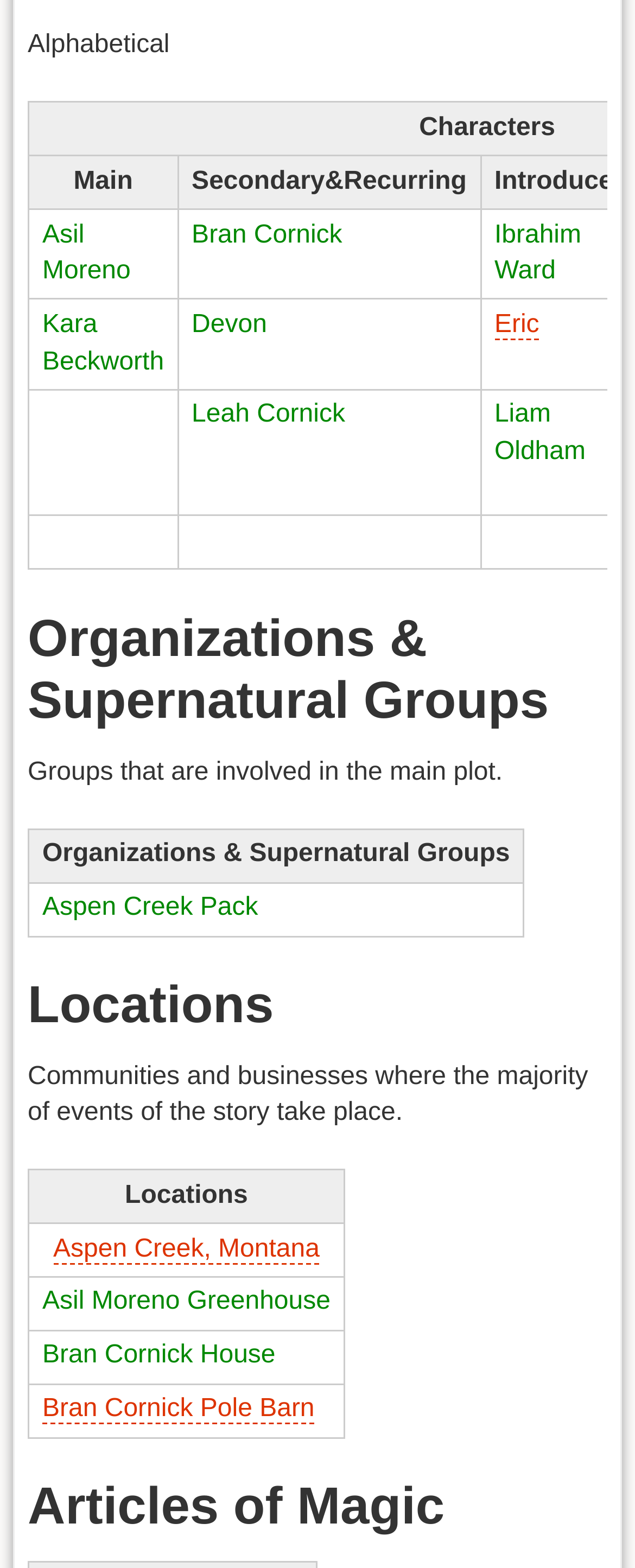What is the main category of the first gridcell?
Using the image, answer in one word or phrase.

Main